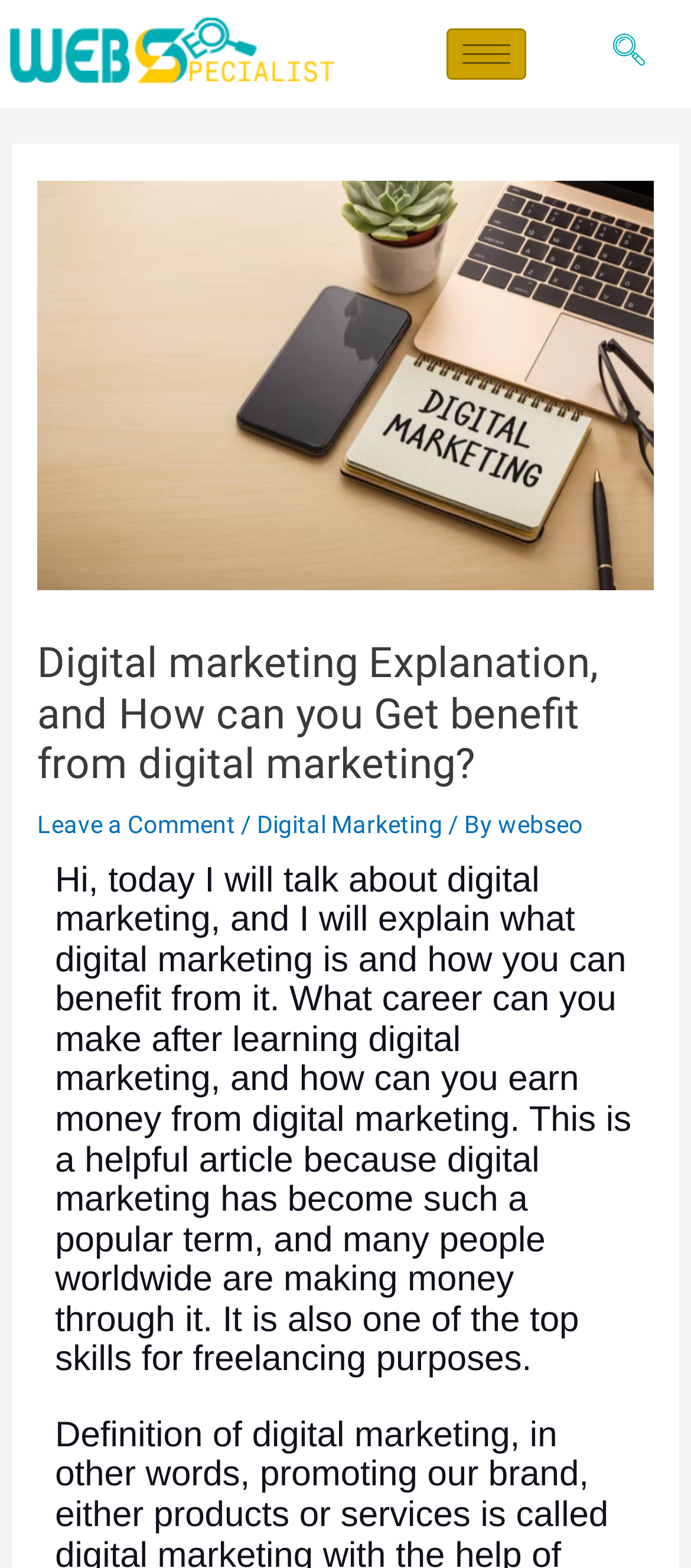Utilize the details in the image to give a detailed response to the question: What is the relationship between digital marketing and freelancing?

According to the article, digital marketing is one of the top skills for freelancing purposes, implying that having expertise in digital marketing can be beneficial for freelancers.